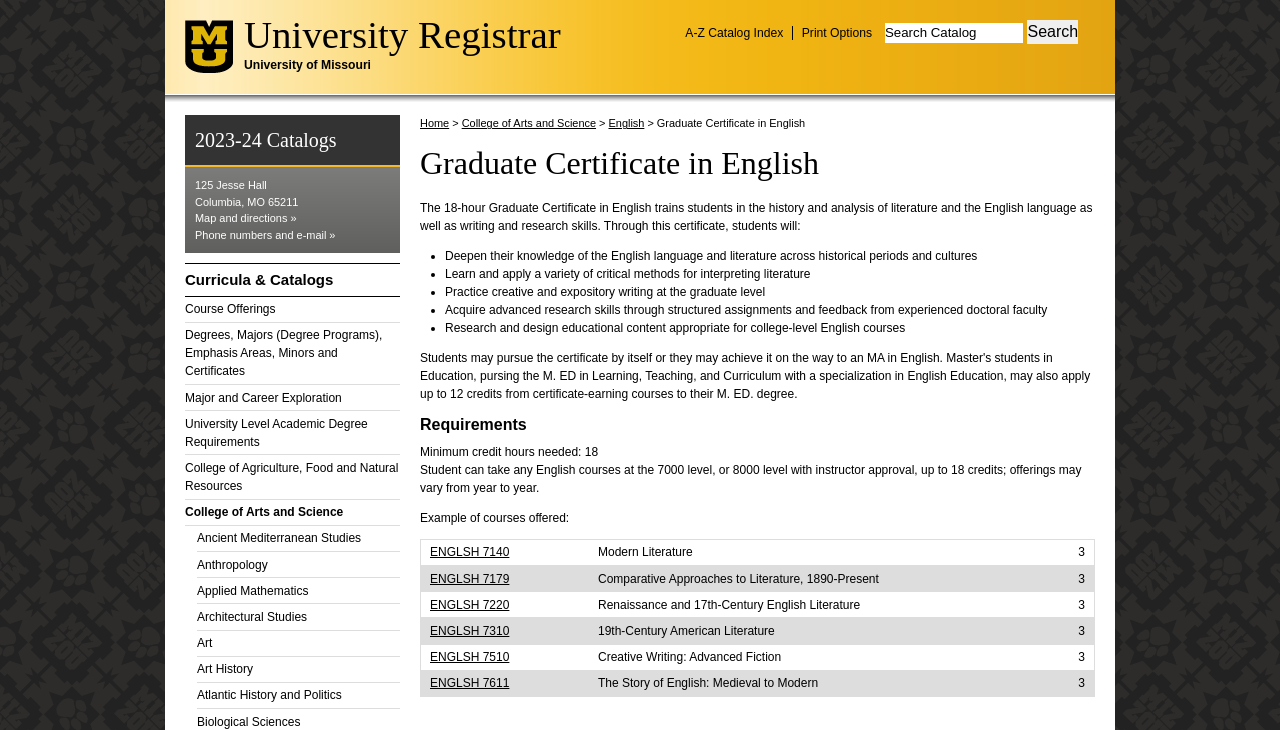Locate the bounding box coordinates of the segment that needs to be clicked to meet this instruction: "View University Registrar".

[0.191, 0.018, 0.438, 0.077]